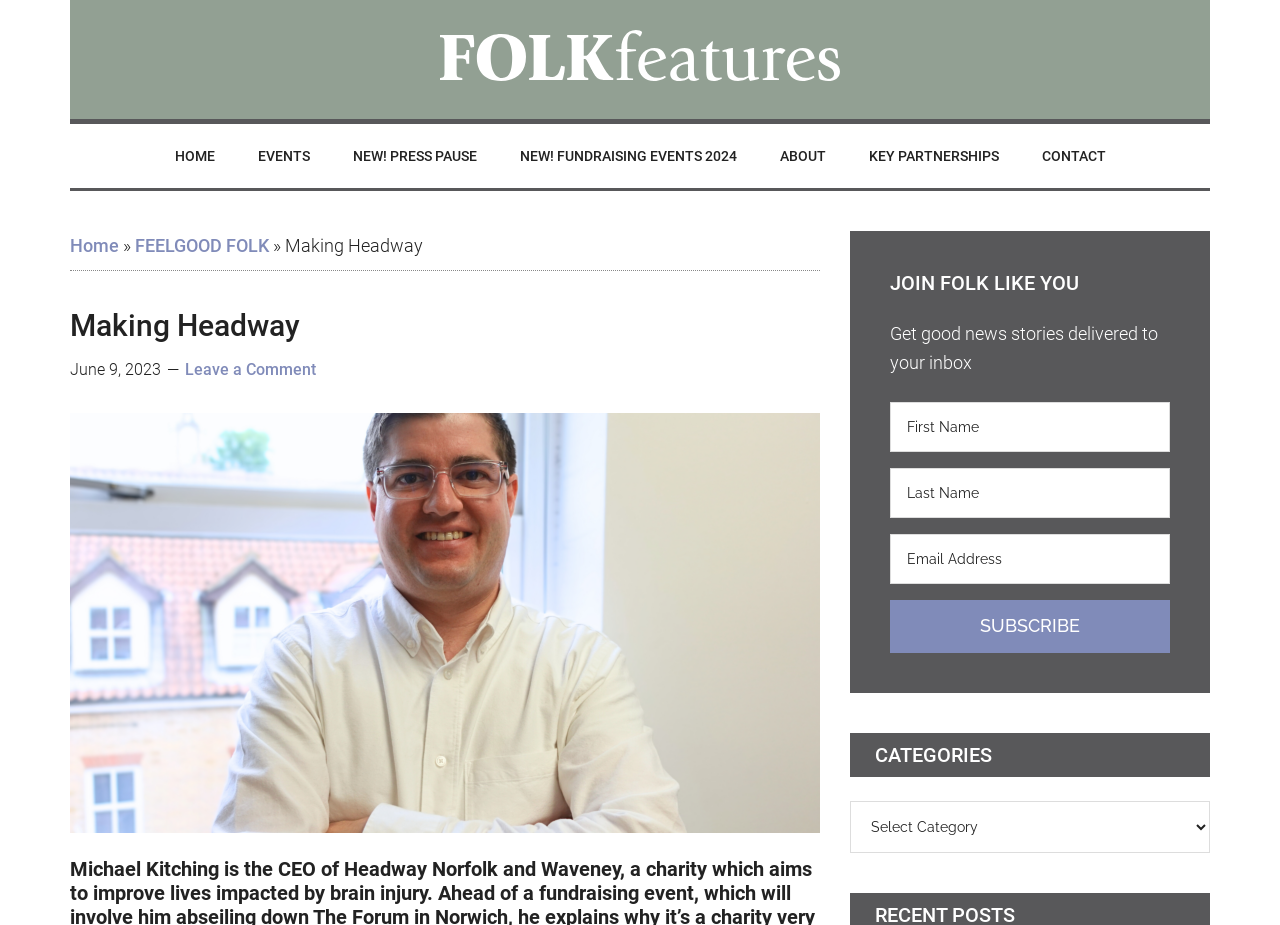Locate the UI element described by Home in the provided webpage screenshot. Return the bounding box coordinates in the format (top-left x, top-left y, bottom-right x, bottom-right y), ensuring all values are between 0 and 1.

[0.055, 0.254, 0.093, 0.277]